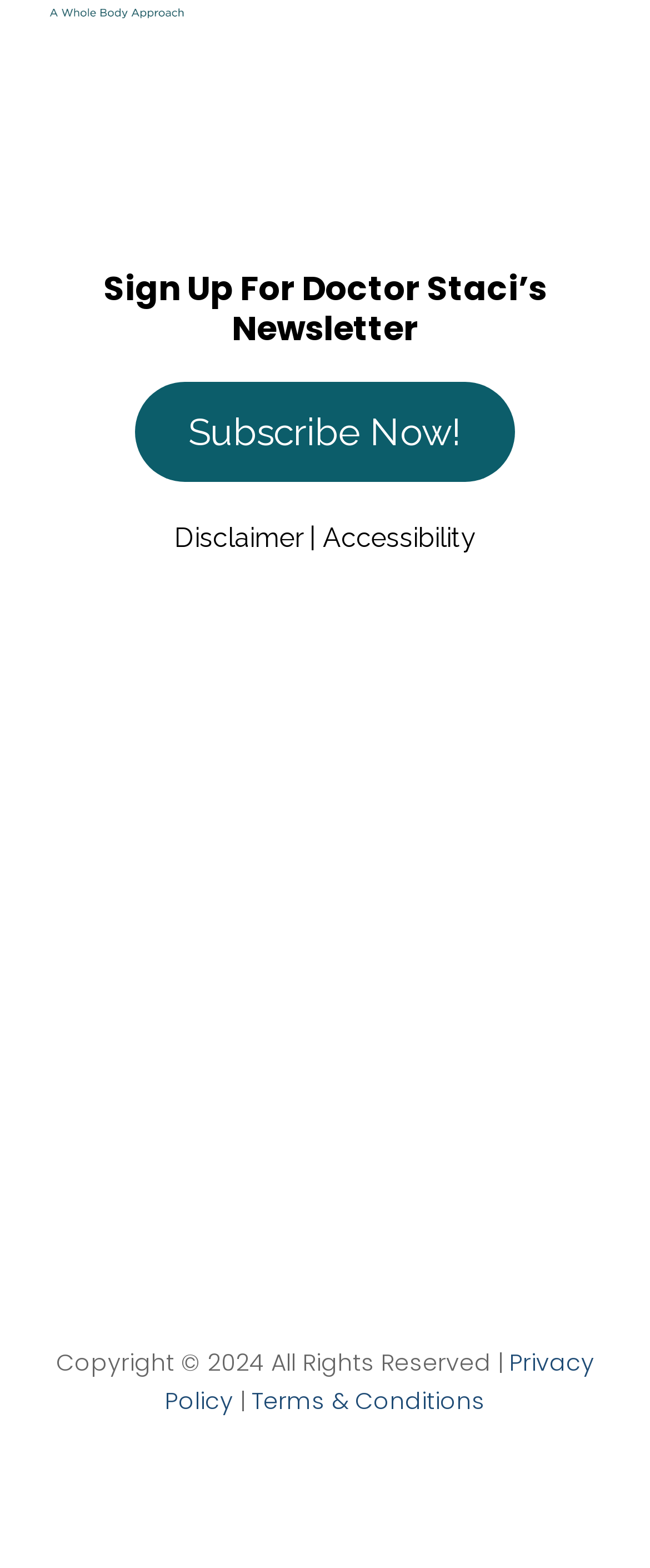For the element described, predict the bounding box coordinates as (top-left x, top-left y, bottom-right x, bottom-right y). All values should be between 0 and 1. Element description: Privacy Policy

[0.254, 0.858, 0.914, 0.904]